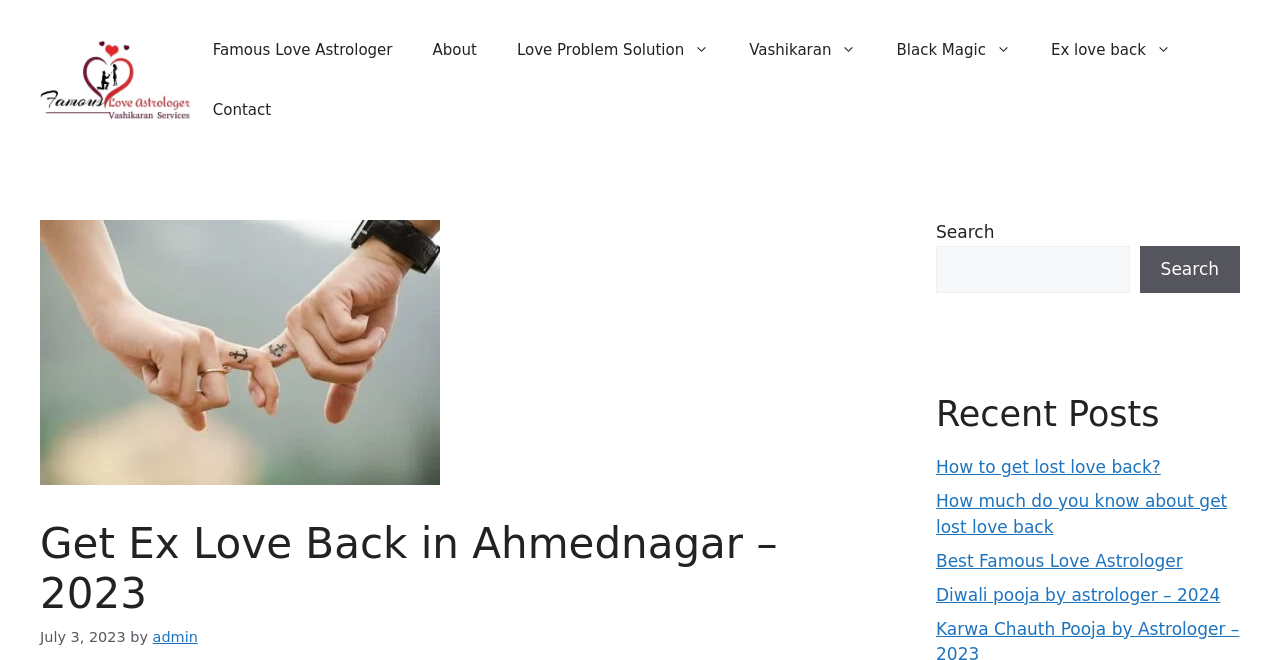Answer the question in a single word or phrase:
What is the purpose of the search box?

To search the website